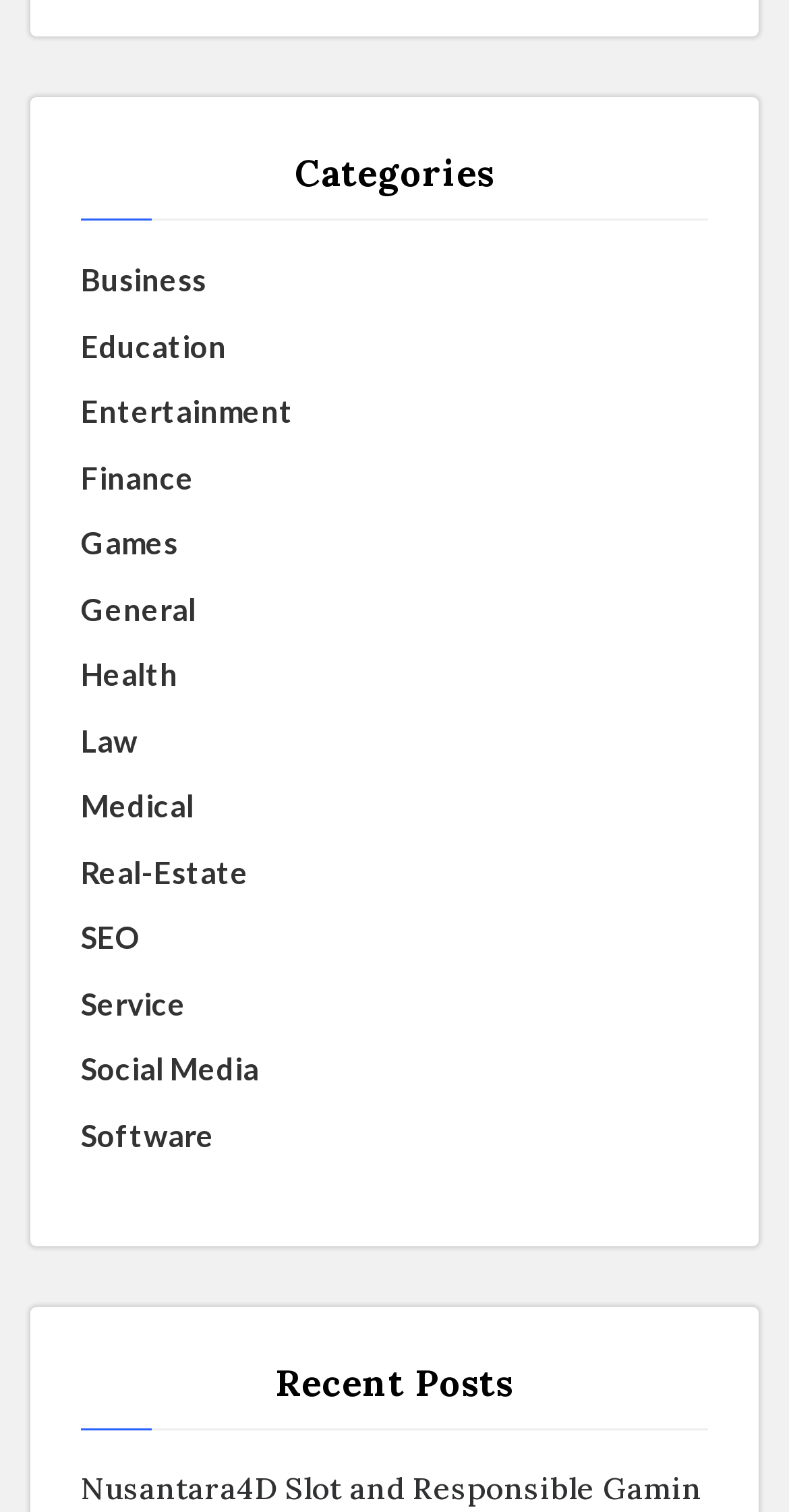Could you find the bounding box coordinates of the clickable area to complete this instruction: "Visit Tina Donahue's page"?

None